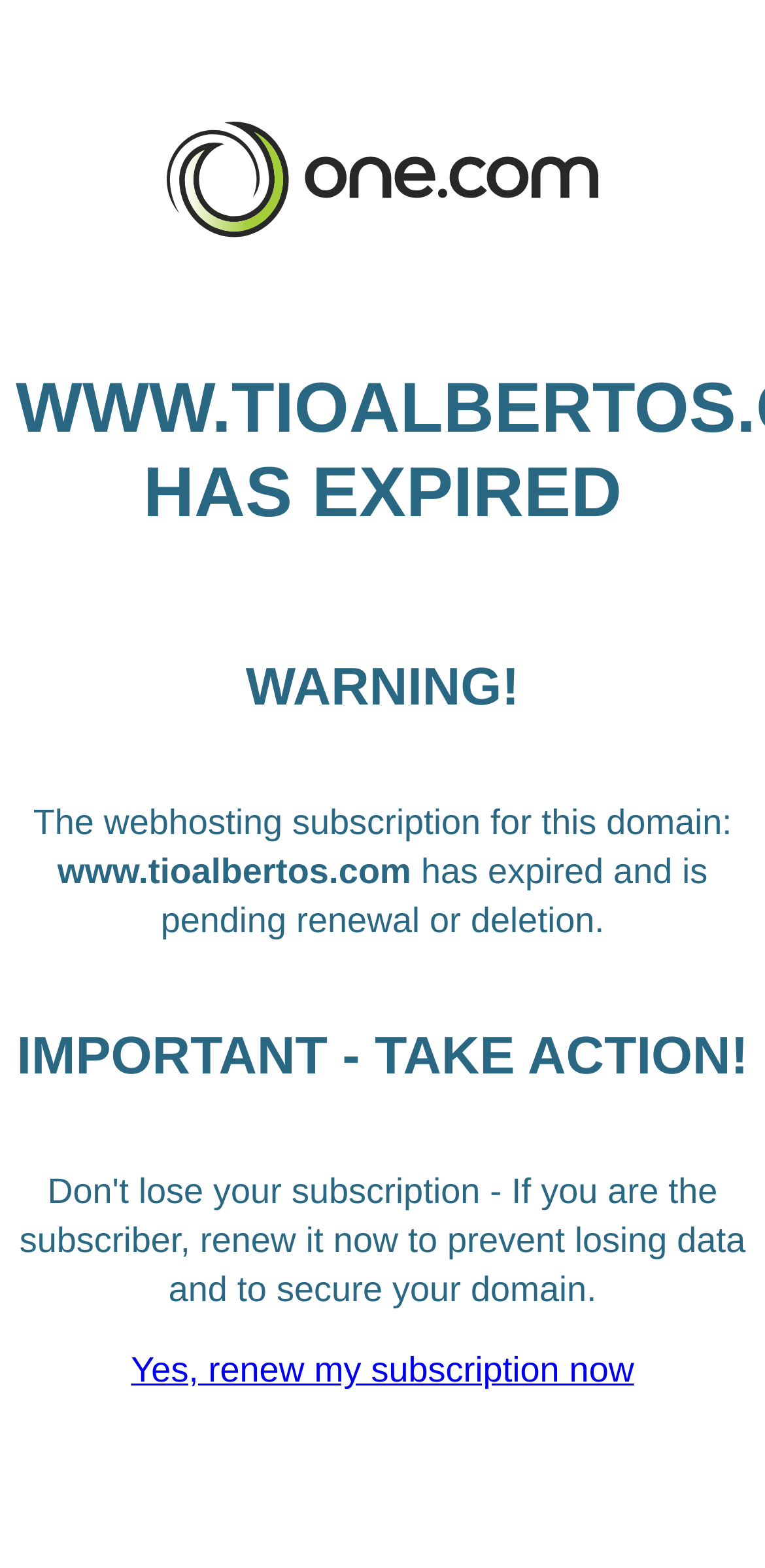What is the status of the webhosting subscription?
By examining the image, provide a one-word or phrase answer.

Expired